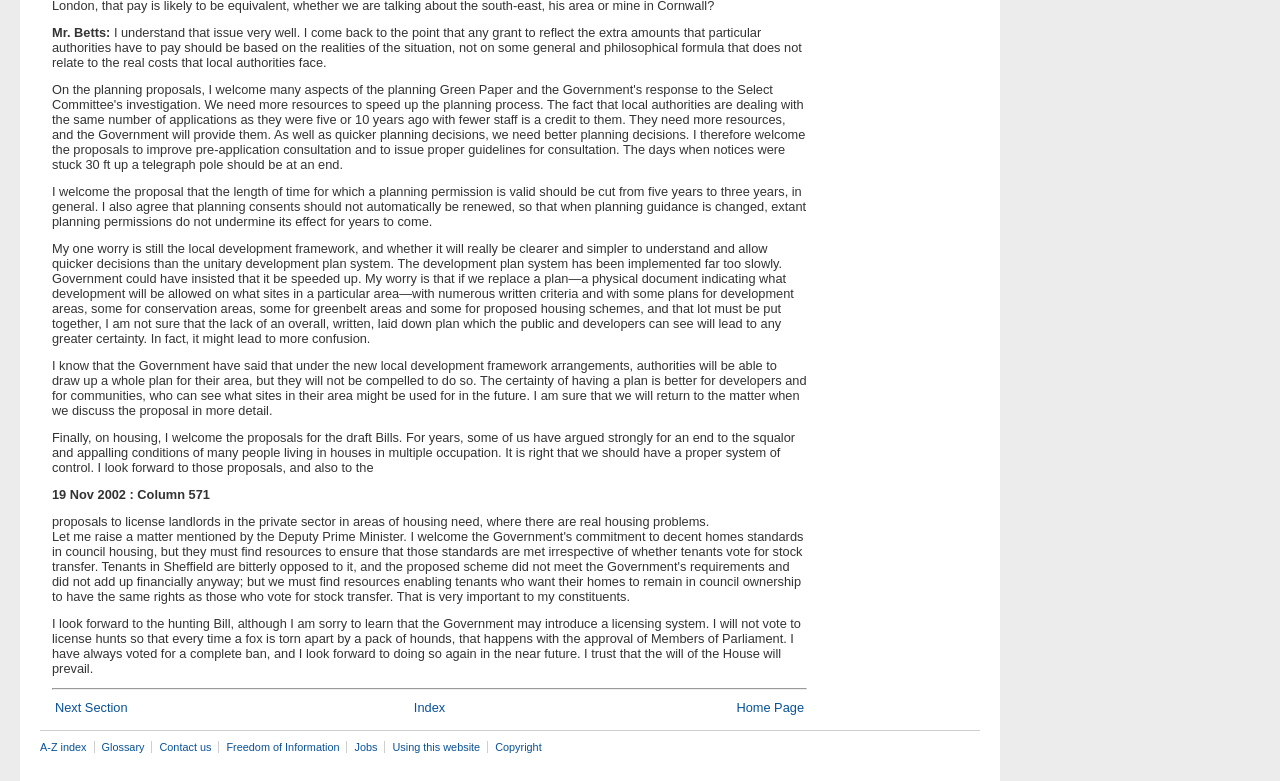What is the date mentioned in the text?
Please respond to the question thoroughly and include all relevant details.

The date '19 Nov 2002' is mentioned in the text, specifically in the column number '571'.